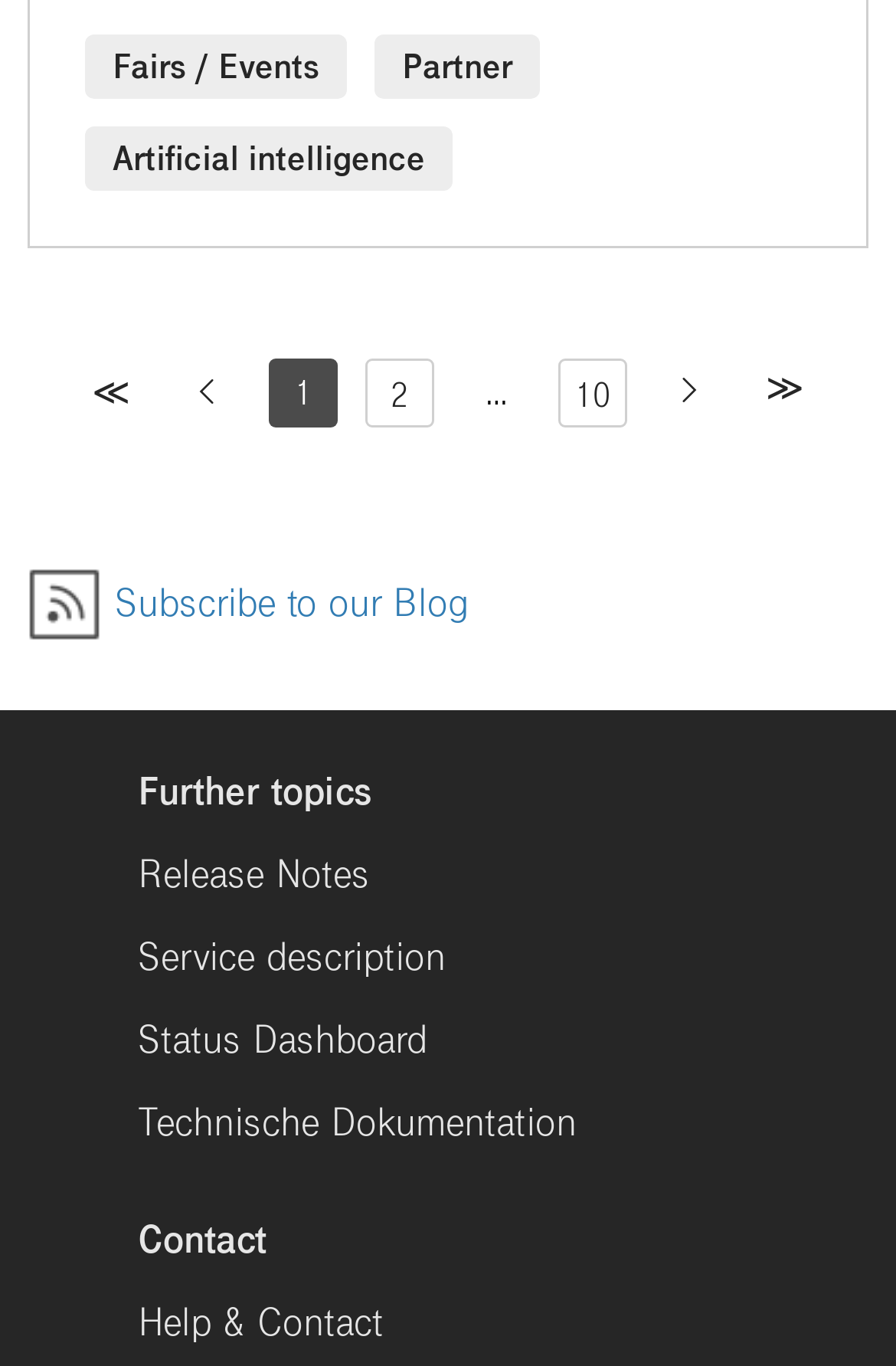Please answer the following question using a single word or phrase: 
What is the last link on the bottom left?

Help & Contact